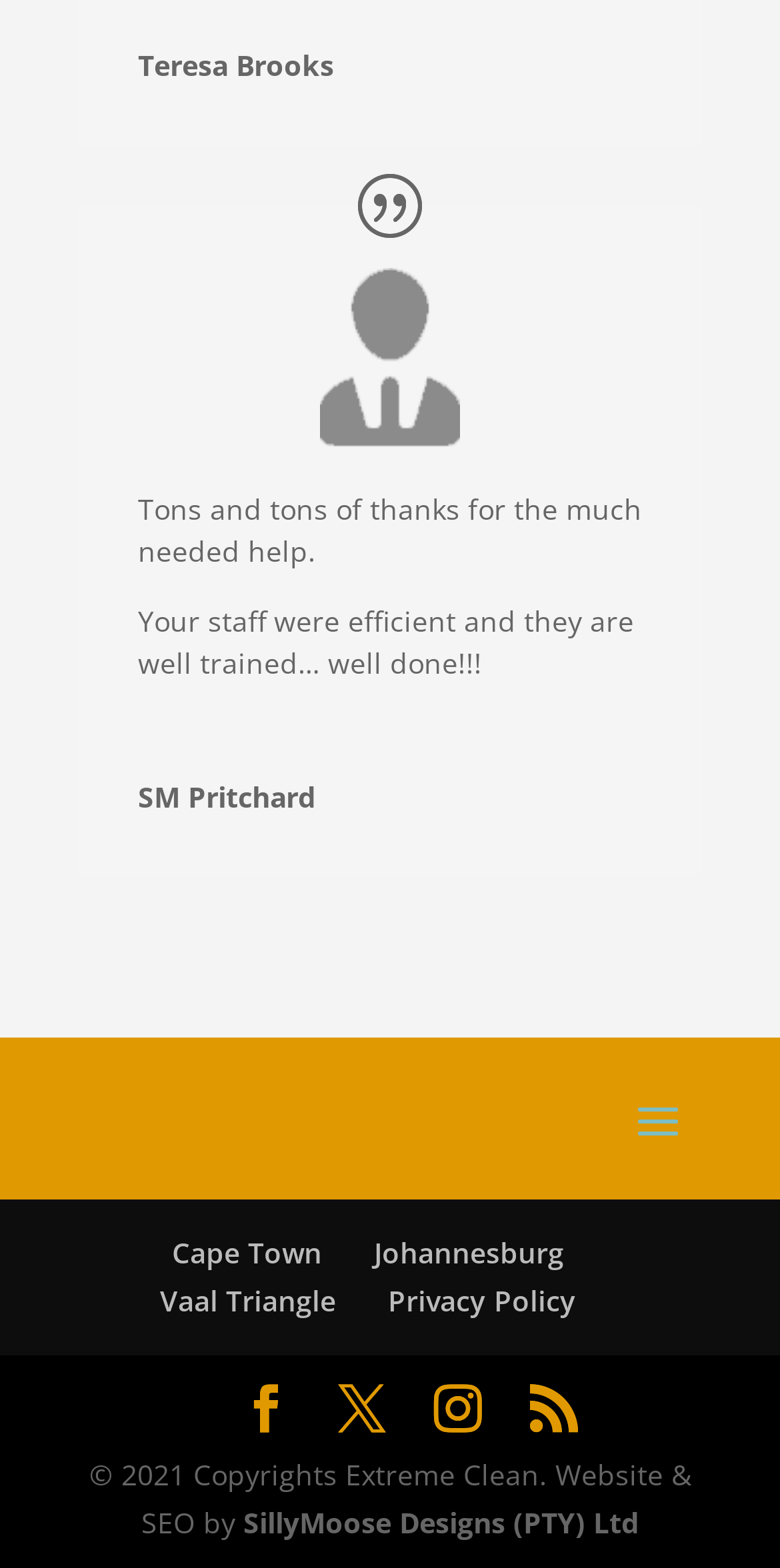Please predict the bounding box coordinates (top-left x, top-left y, bottom-right x, bottom-right y) for the UI element in the screenshot that fits the description: Vaal Triangle

[0.205, 0.817, 0.431, 0.841]